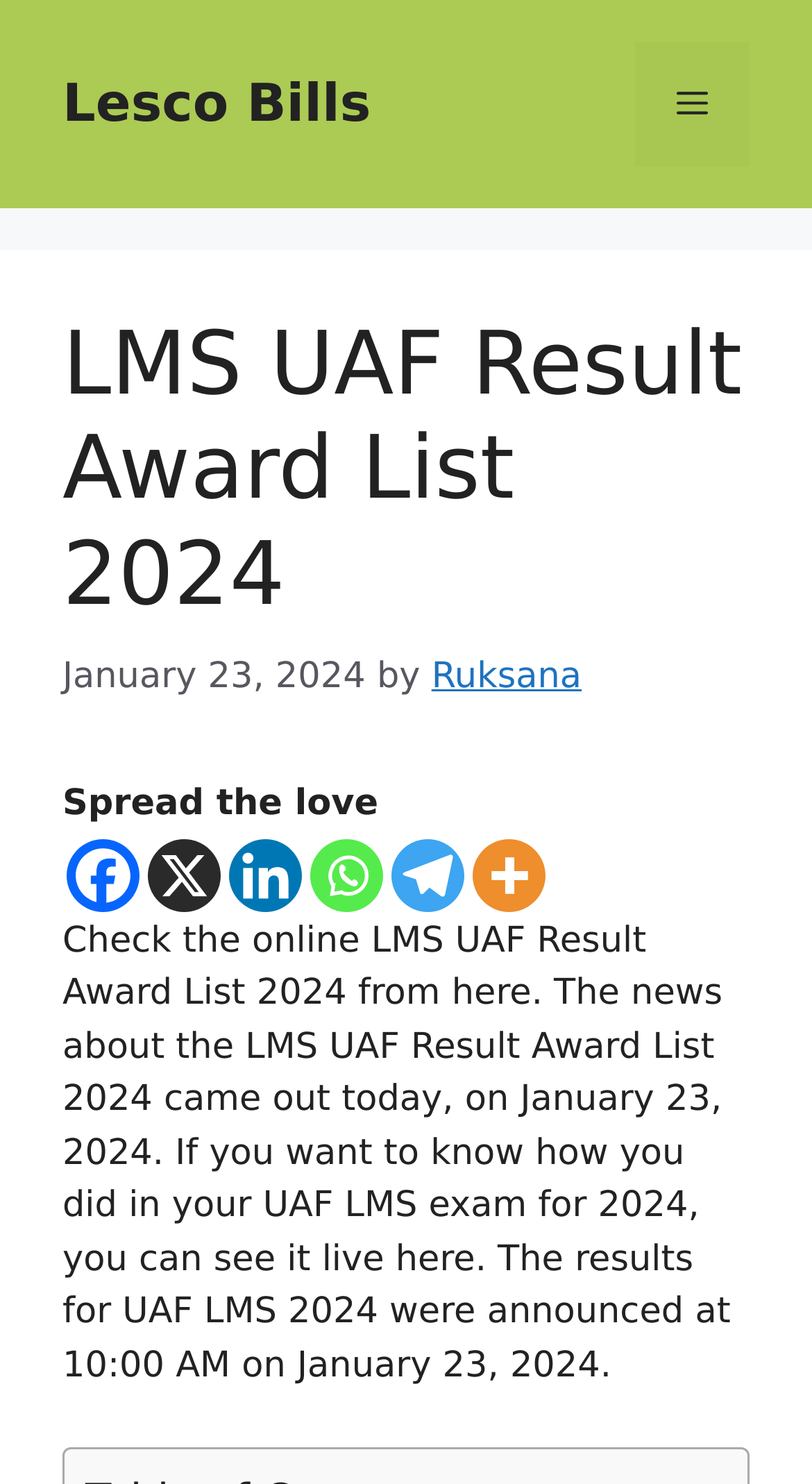Provide the bounding box coordinates, formatted as (top-left x, top-left y, bottom-right x, bottom-right y), with all values being floating point numbers between 0 and 1. Identify the bounding box of the UI element that matches the description: Lesco Bills

[0.077, 0.049, 0.457, 0.09]